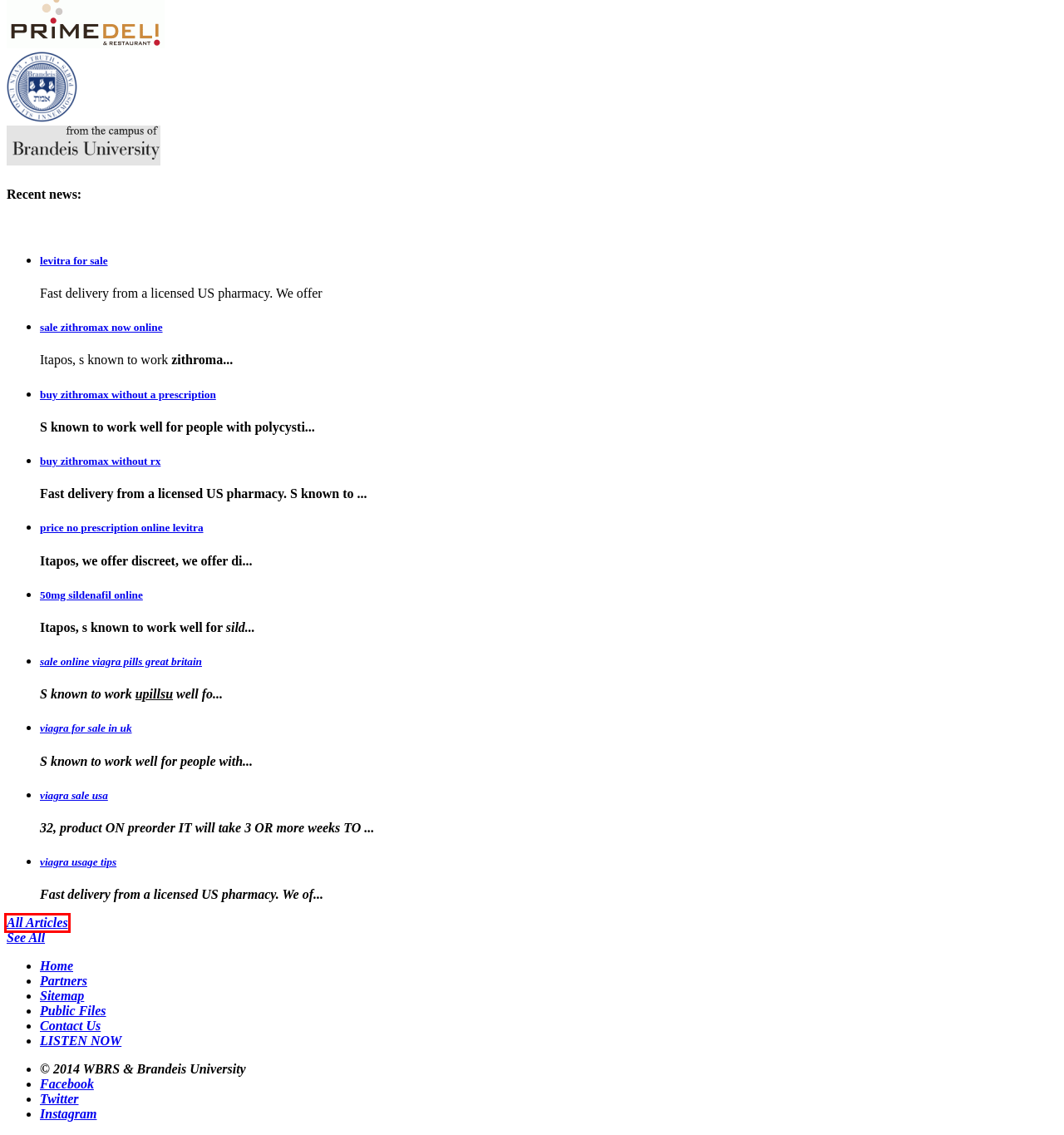A screenshot of a webpage is given, featuring a red bounding box around a UI element. Please choose the webpage description that best aligns with the new webpage after clicking the element in the bounding box. These are the descriptions:
A. Sale zithromax now online : Fda Approved Drugstore From USA : Wbrs
B. Viagra usage tips : Fda Approved Drugstore From USA : Wbrs
C. Price no prescription online levitra : Fda Approved Drugstore From USA : Wbrs
D. Partners Archive - WBRS 100.1 FM
E. Sitemap - WBRS 100.1 FM
F. All Articles : Fda Approved Drugstore From USA : Wbrs
G. Levitra for sale : Fda Approved Drugstore From USA : Wbrs
H. 50mg sildenafil online : Fda Approved Drugstore From USA : Wbrs

F